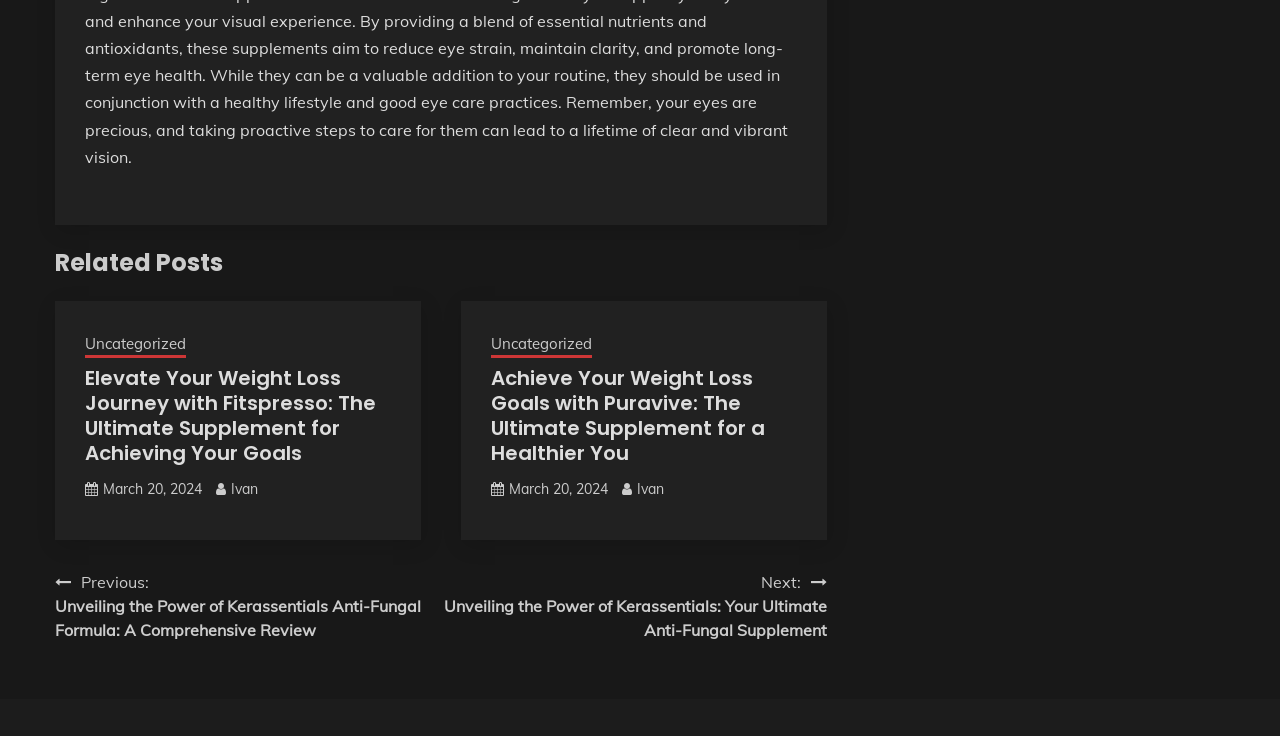Reply to the question with a single word or phrase:
How many posts are displayed on this page?

2